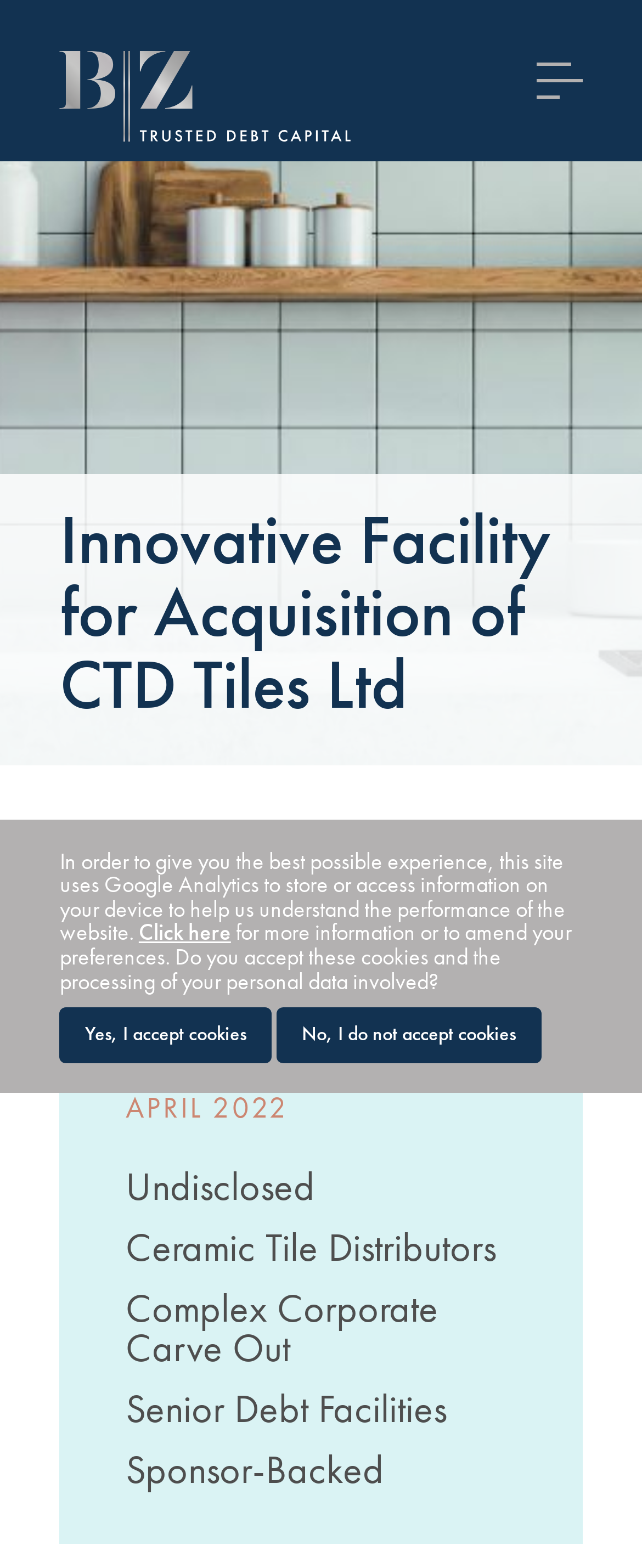Could you provide the bounding box coordinates for the portion of the screen to click to complete this instruction: "Search this website"?

None